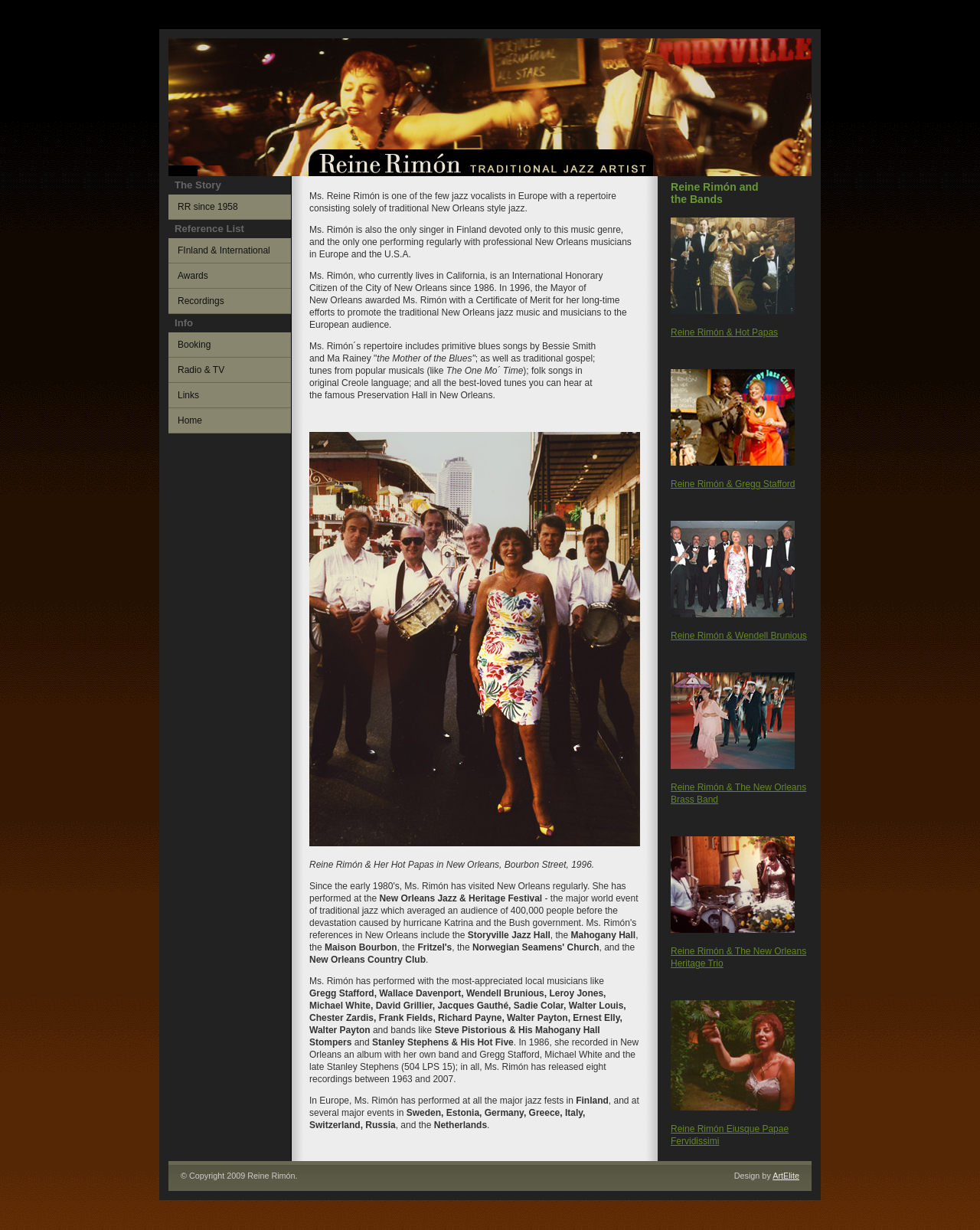Please identify the bounding box coordinates of the element's region that I should click in order to complete the following instruction: "Click on the 'About' link". The bounding box coordinates consist of four float numbers between 0 and 1, i.e., [left, top, right, bottom].

None